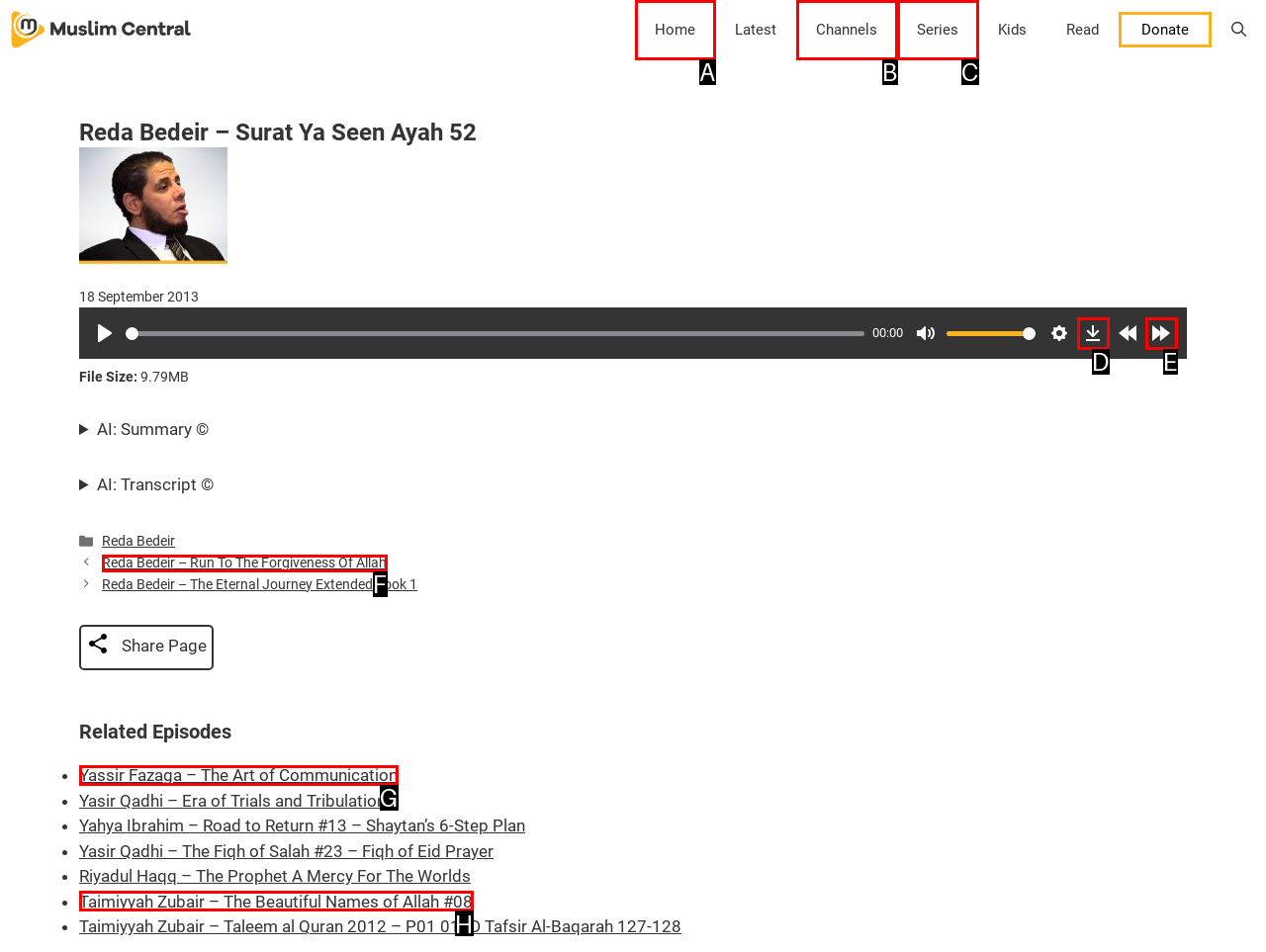Select the option that matches this description: Series
Answer by giving the letter of the chosen option.

C